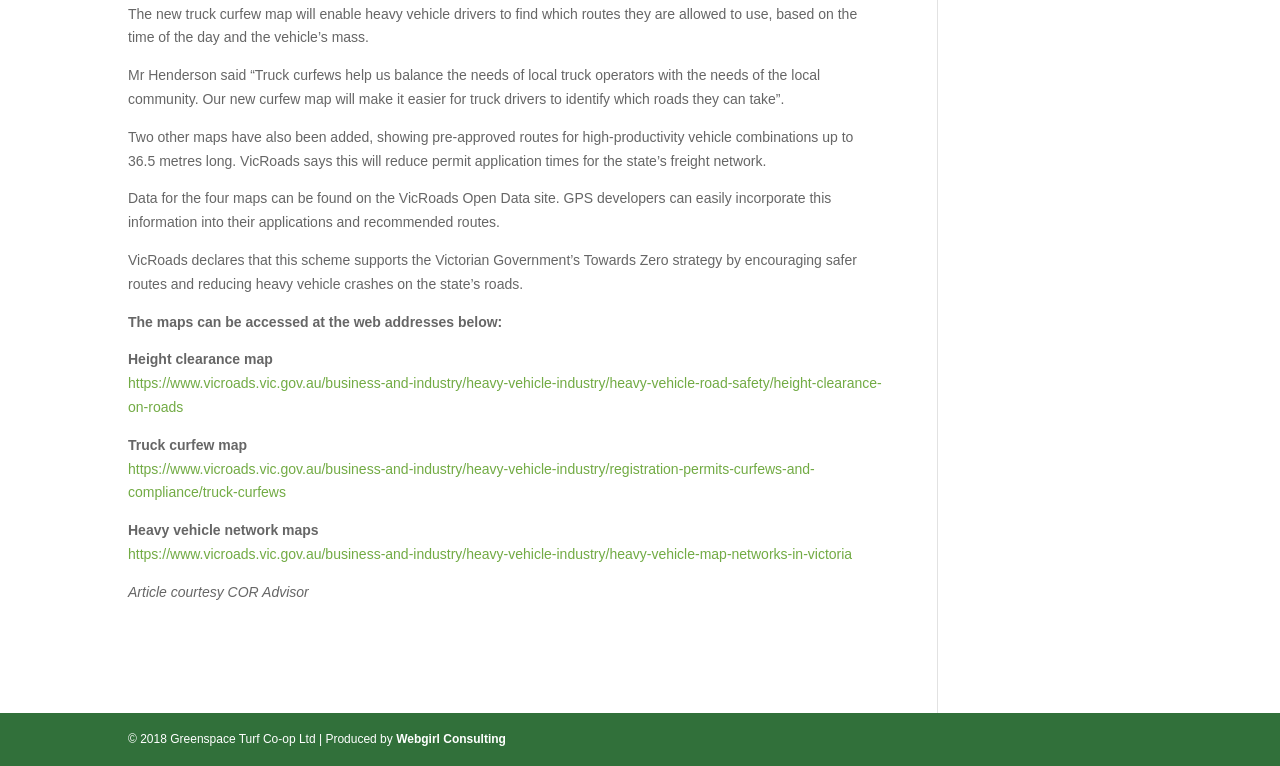Locate the bounding box of the UI element with the following description: "Webgirl Consulting".

[0.309, 0.955, 0.395, 0.973]